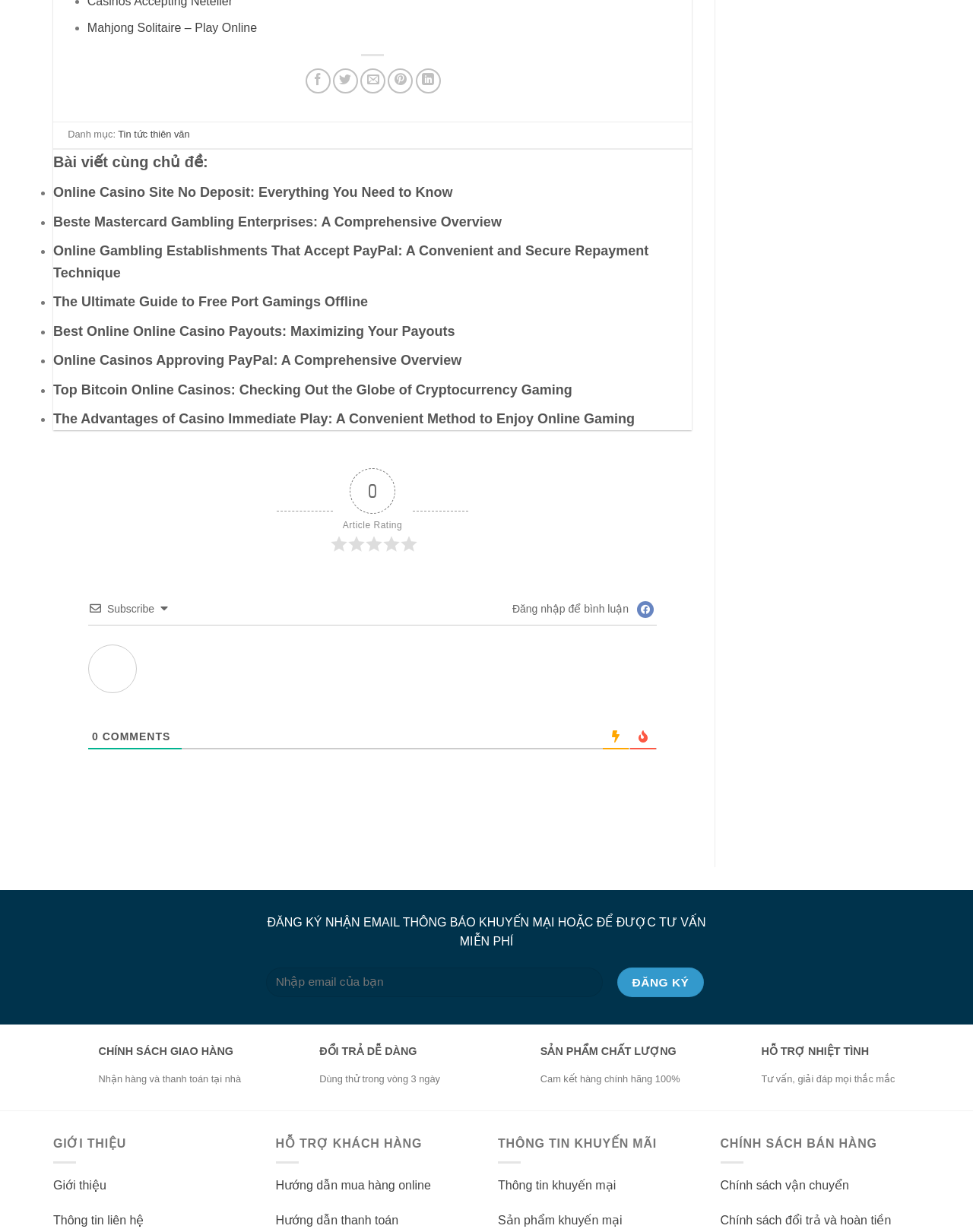Please locate the bounding box coordinates for the element that should be clicked to achieve the following instruction: "View previous article". Ensure the coordinates are given as four float numbers between 0 and 1, i.e., [left, top, right, bottom].

None